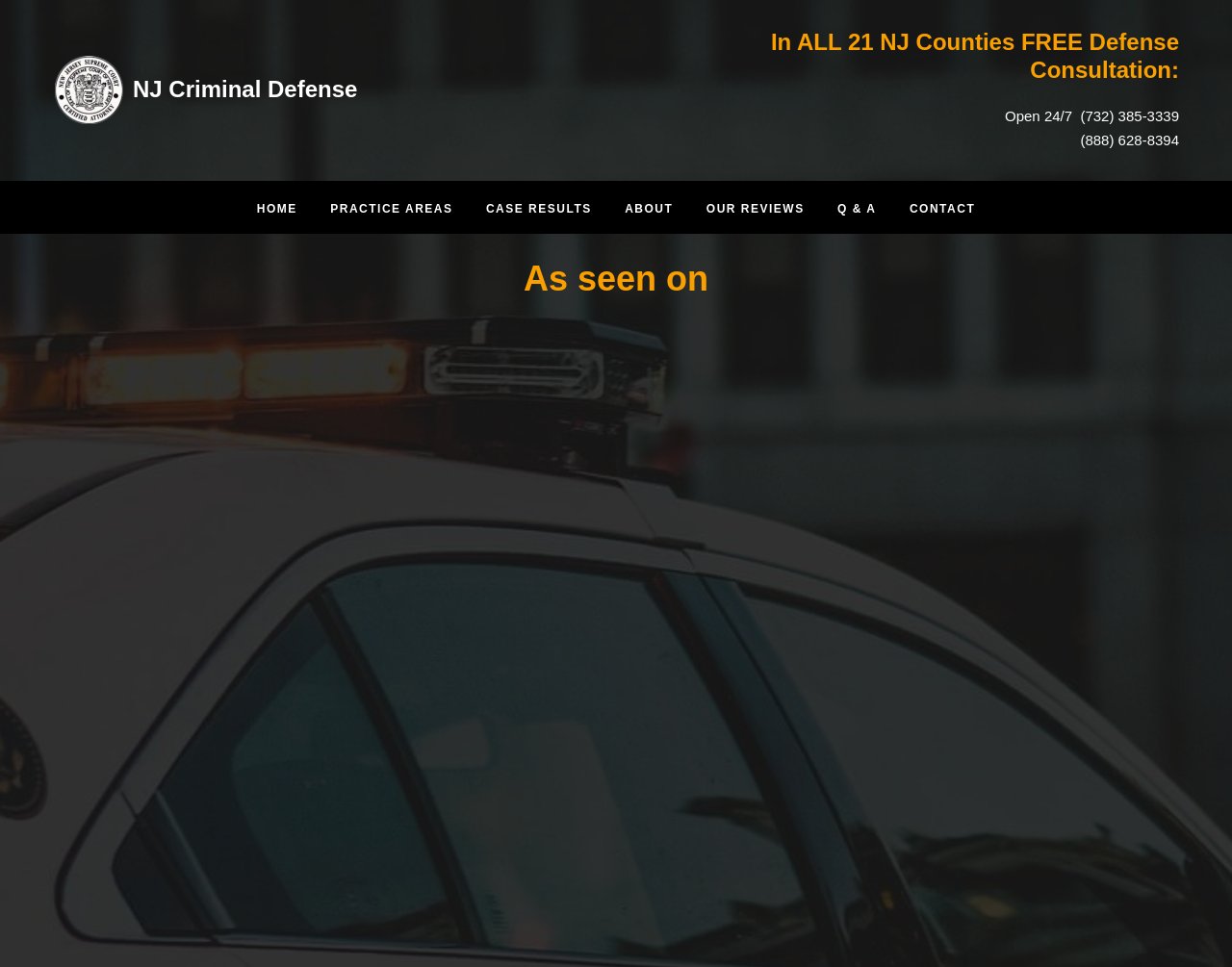Provide a short answer using a single word or phrase for the following question: 
What is the name of the law firm?

Not explicitly stated